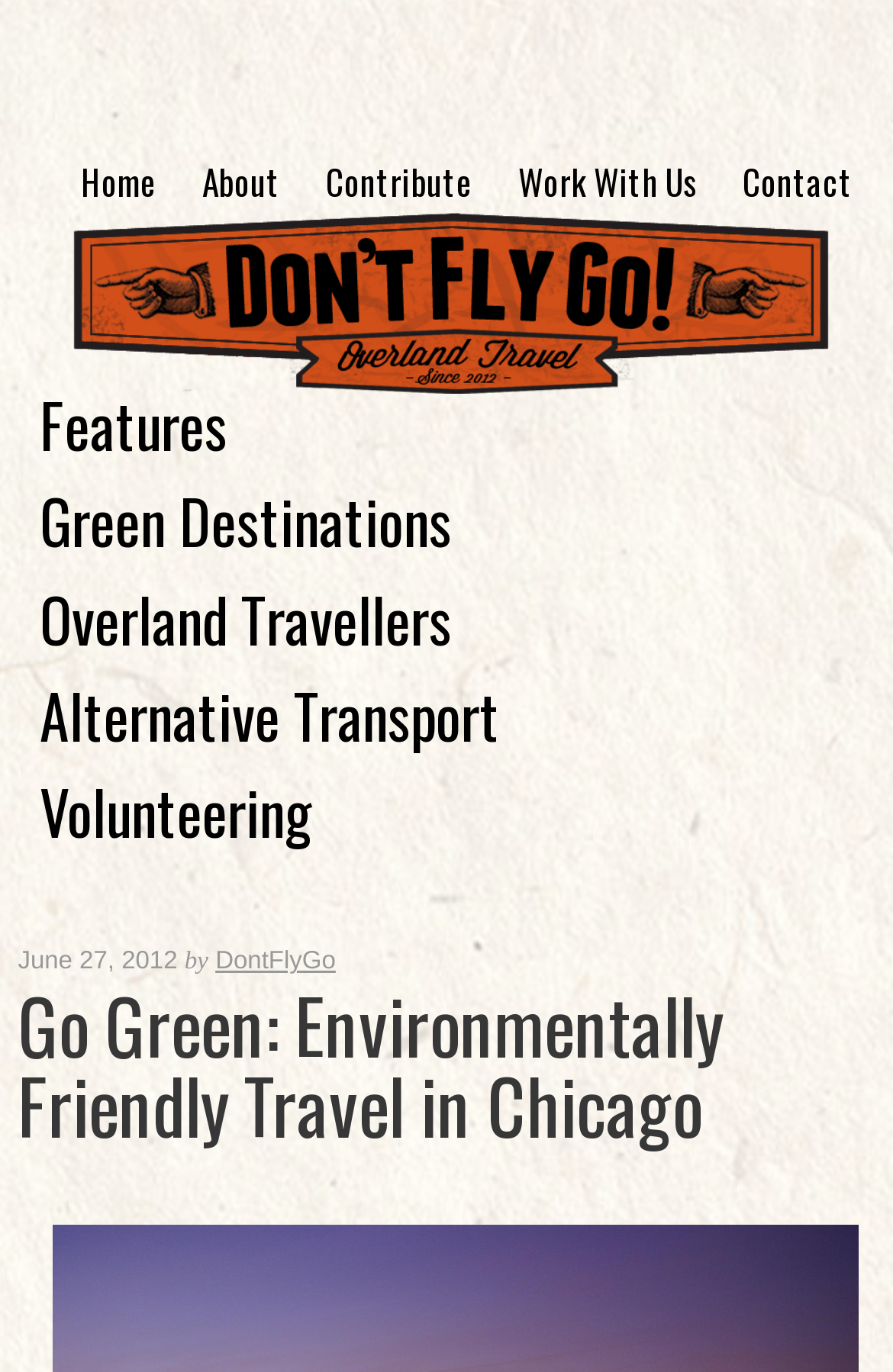Elaborate on the webpage's design and content in a detailed caption.

The webpage is about environmentally friendly travel in Chicago, with a focus on a guest post by Felicia Baritz-Savage. At the top left of the page, there is a logo image with the text "Don't Fly Go!". Below the logo, there is a navigation menu with five links: "Home", "About", "Contribute", "Work With Us", and "Contact", arranged horizontally from left to right.

Below the navigation menu, there is another set of links, also arranged horizontally, with the titles "Features", "Green Destinations", "Overland Travellers", "Alternative Transport", and "Volunteering". These links take up the full width of the page.

The main content of the page is headed by a header section that spans the full width of the page. The header section contains the date "June 27, 2012" at the top left, followed by the text "by" and a link to "DontFlyGo". The main title of the page, "Go Green: Environmentally Friendly Travel in Chicago", is displayed prominently in the center of the header section.

Overall, the webpage has a clean and organized layout, with a clear hierarchy of information and easy-to-navigate menus.